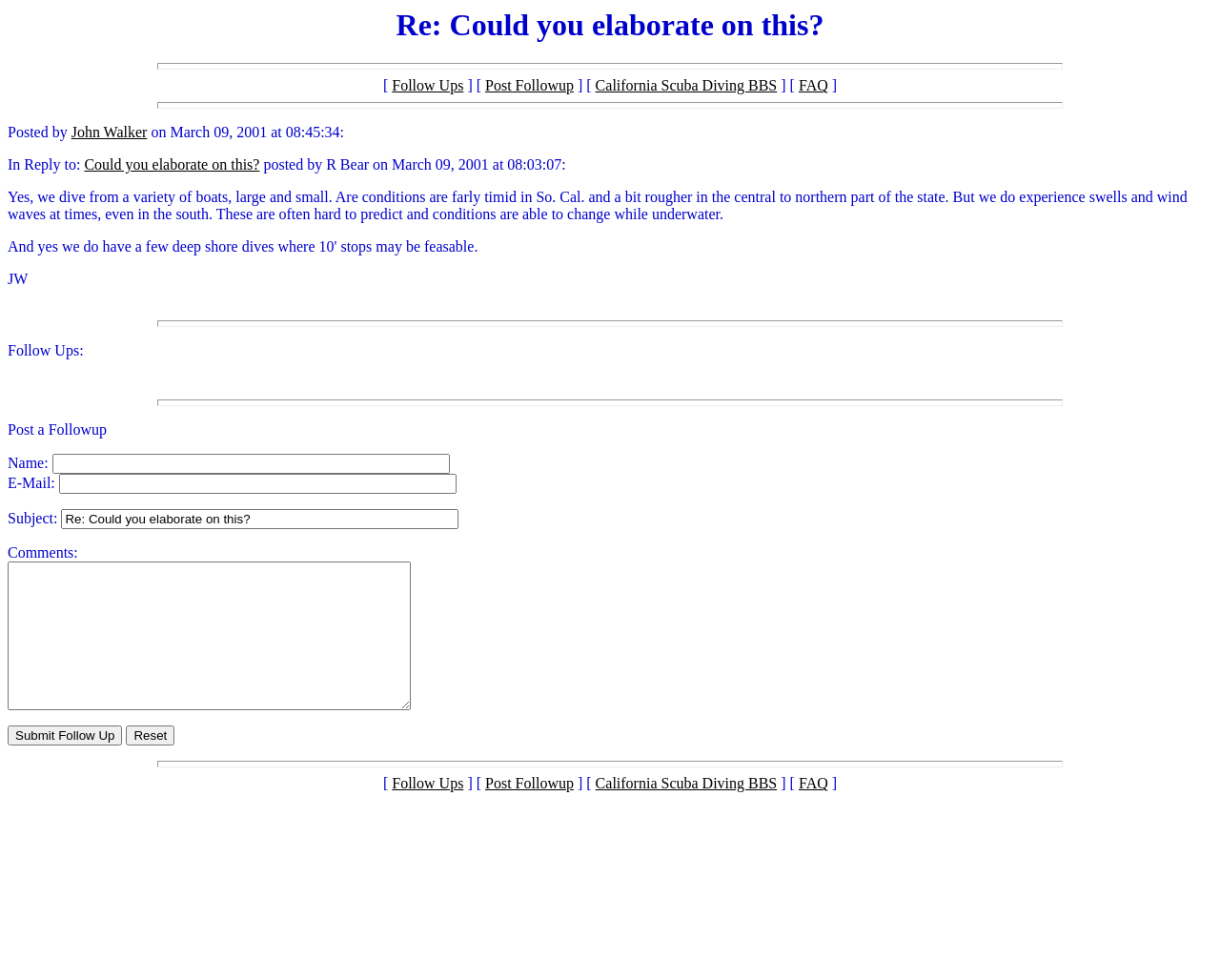Please find and provide the title of the webpage.

Re: Could you elaborate on this?